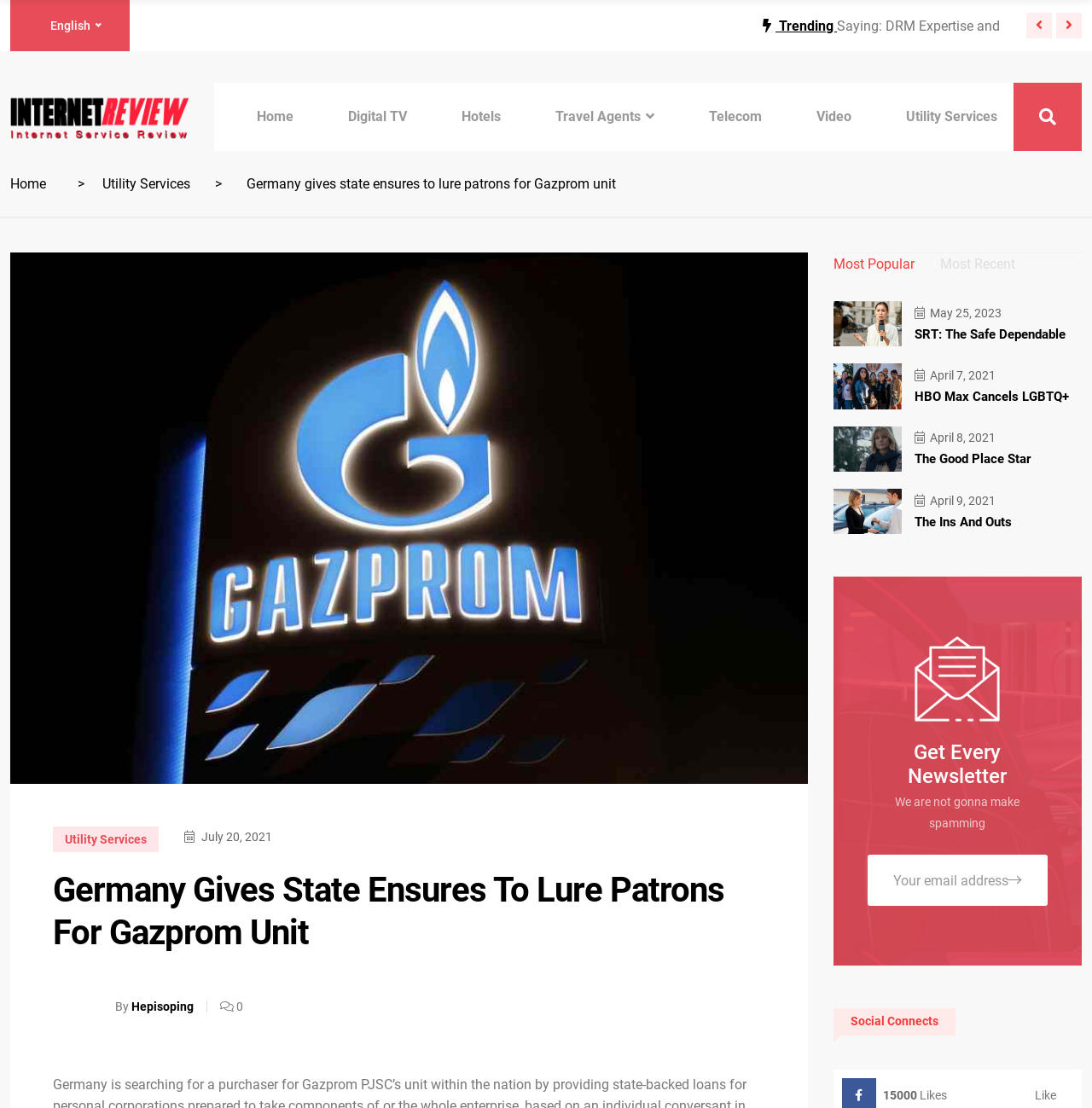Elaborate on the webpage's design and content in a detailed caption.

This webpage appears to be a news article or blog post from Internetservicereview.com. At the top, there is a header section with a logo image and a link to the website's homepage. Below this, there is a navigation menu with links to various categories, including Digital TV, Hotels, Travel Agents, Telecom, Video, and Utility Services.

The main content of the page is a news article with the title "Germany Gives State Ensures To Lure Patrons For Gazprom Unit". The article has a breadcrumb navigation section above it, showing the path from the homepage to the current article. The article itself has a heading, a brief summary, and a publication date of July 20, 2021.

To the right of the article, there is a tab list with two tabs: "Most Popular" and "Most Recent". The "Most Popular" tab is currently selected and displays a list of popular articles, each with a thumbnail image, a heading, and a publication date.

Below the article, there is a section with a heading "Get Every Newsletter" and a brief description. This section has a textbox for entering an email address and a button to submit it.

At the bottom of the page, there is a section with a heading "Social Connects", but it does not appear to have any content.

There are a total of 7 images on the page, including the logo, thumbnails for the popular articles, and an image related to the news article. There are also several links to other articles and categories on the website.